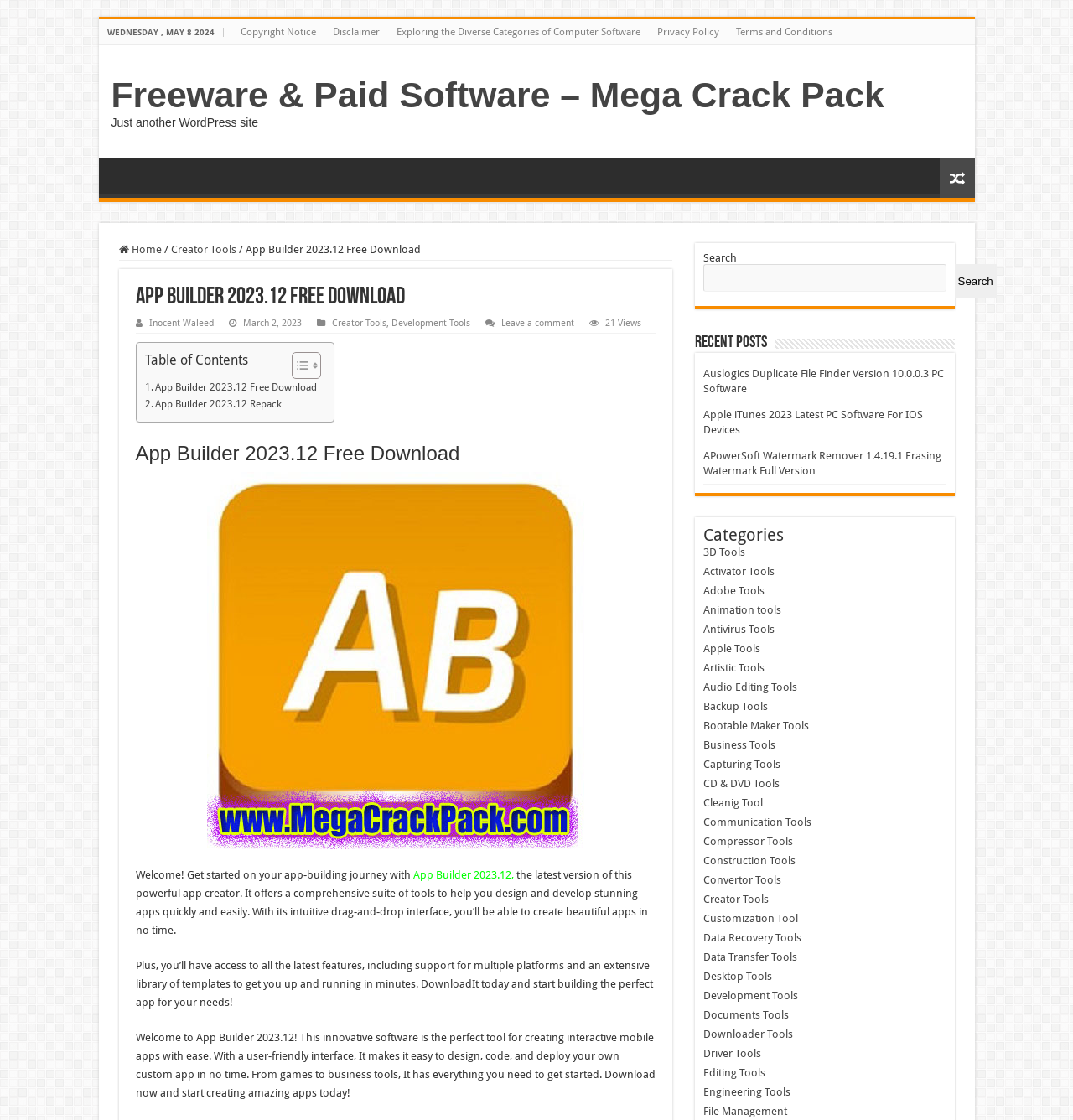Locate the coordinates of the bounding box for the clickable region that fulfills this instruction: "Explore the 'Development Tools' category".

[0.364, 0.284, 0.438, 0.293]